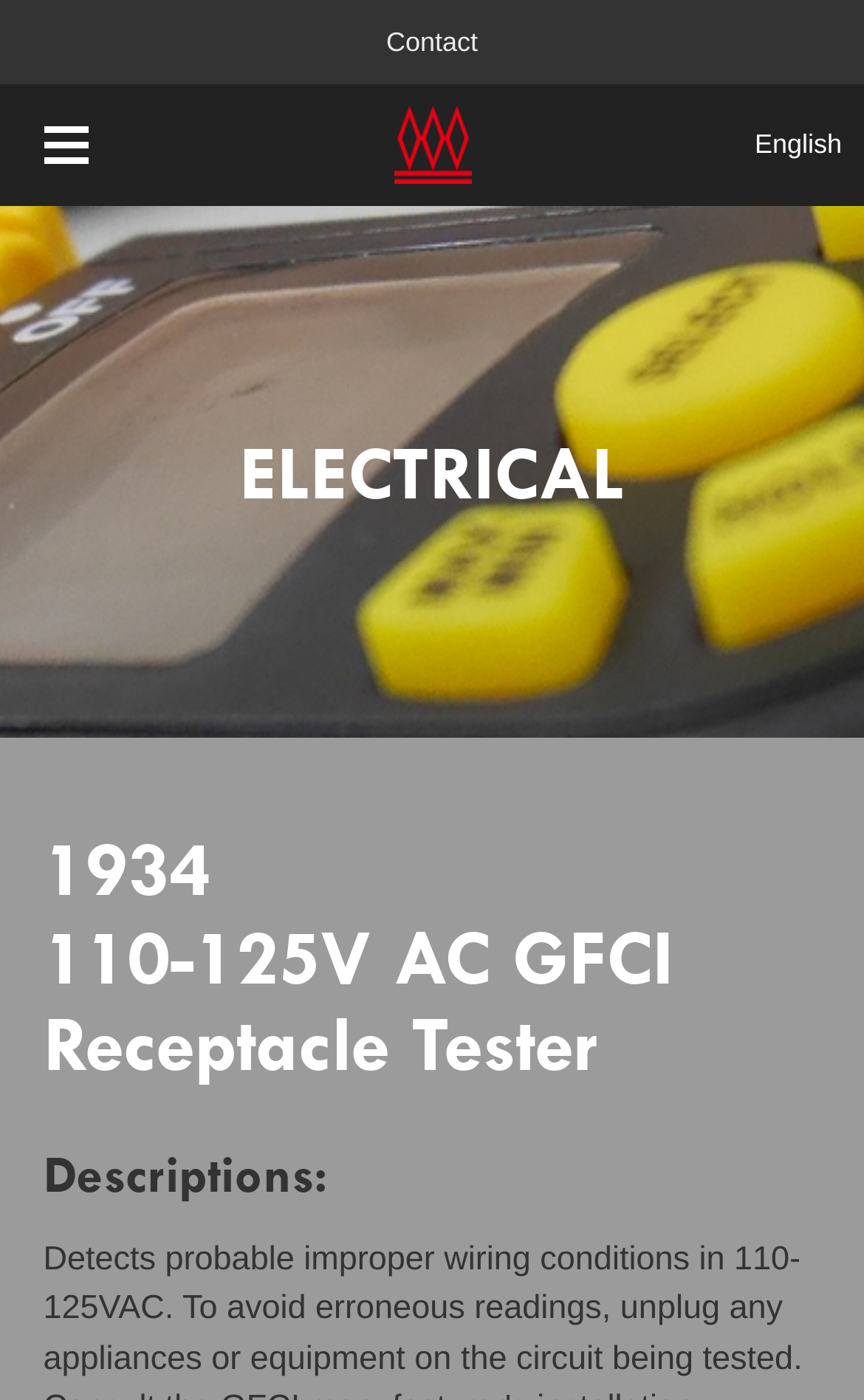What is the product category?
Please provide an in-depth and detailed response to the question.

I found the product category by looking at the heading element with the text 'ELECTRICAL'. This element is located below the company name and above the product description, indicating it's a categorization of the product.